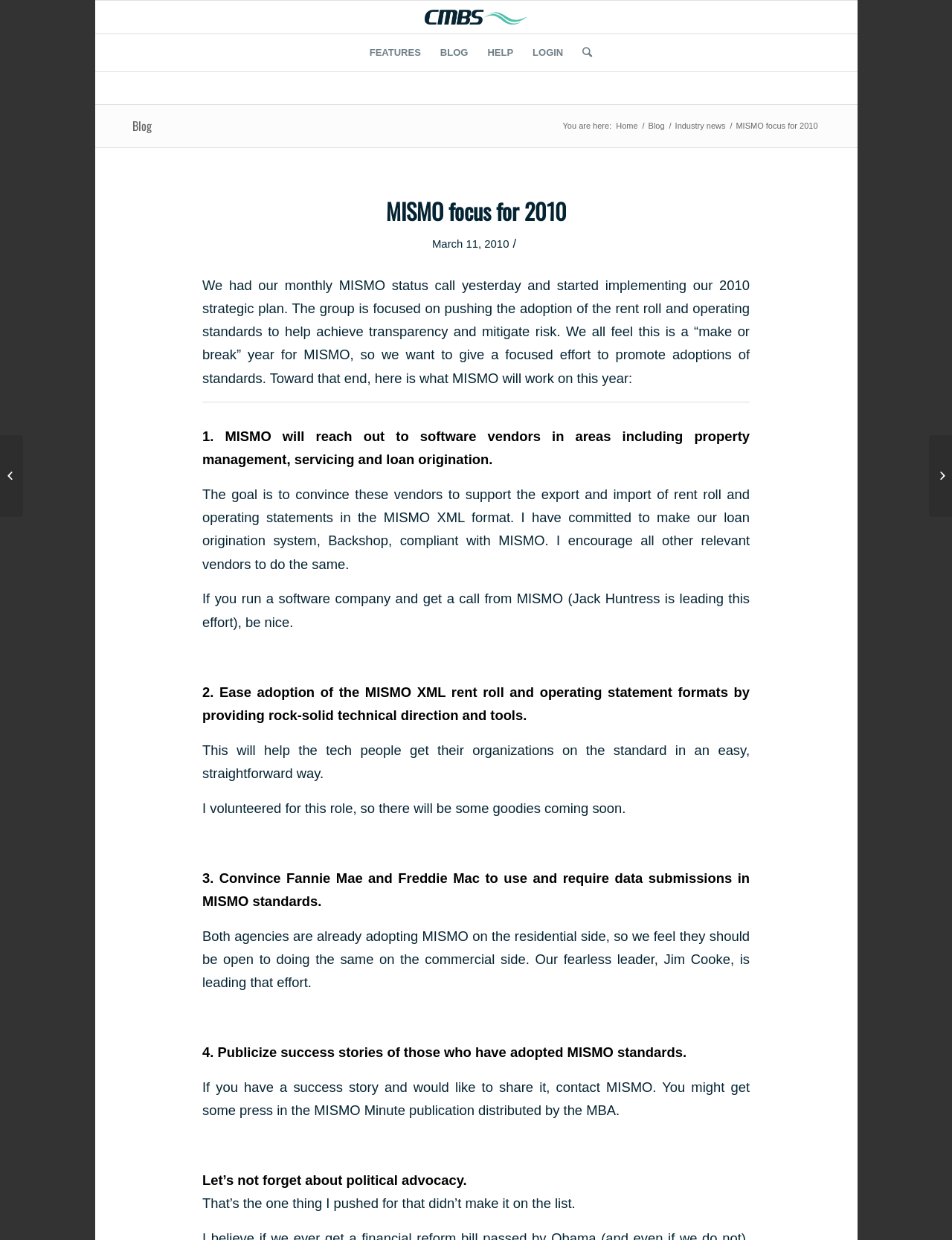Provide a brief response in the form of a single word or phrase:
What is the goal of MISMO's outreach to software vendors?

Support MISMO XML format